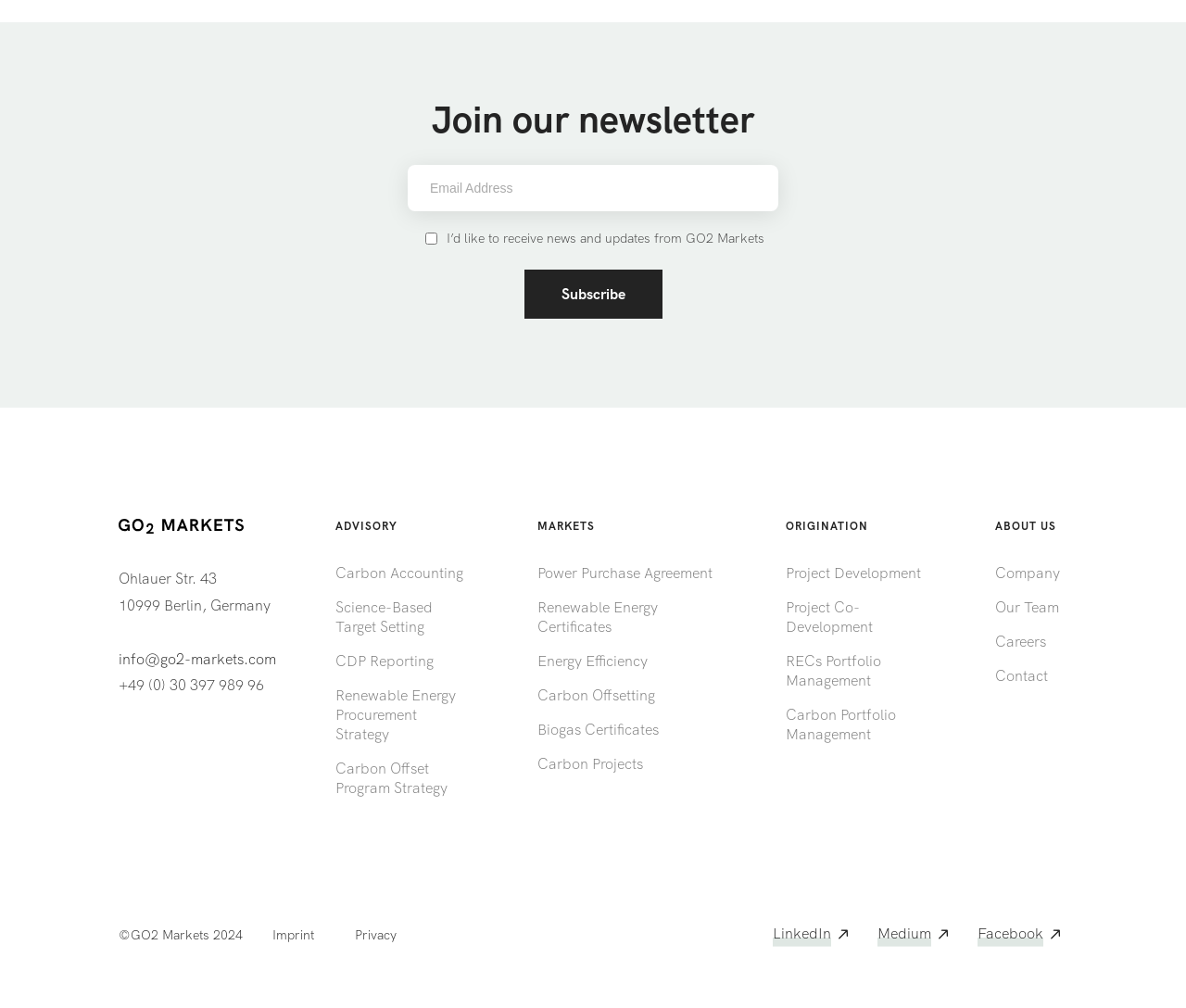Please determine the bounding box of the UI element that matches this description: Advisory. The coordinates should be given as (top-left x, top-left y, bottom-right x, bottom-right y), with all values between 0 and 1.

[0.283, 0.515, 0.335, 0.53]